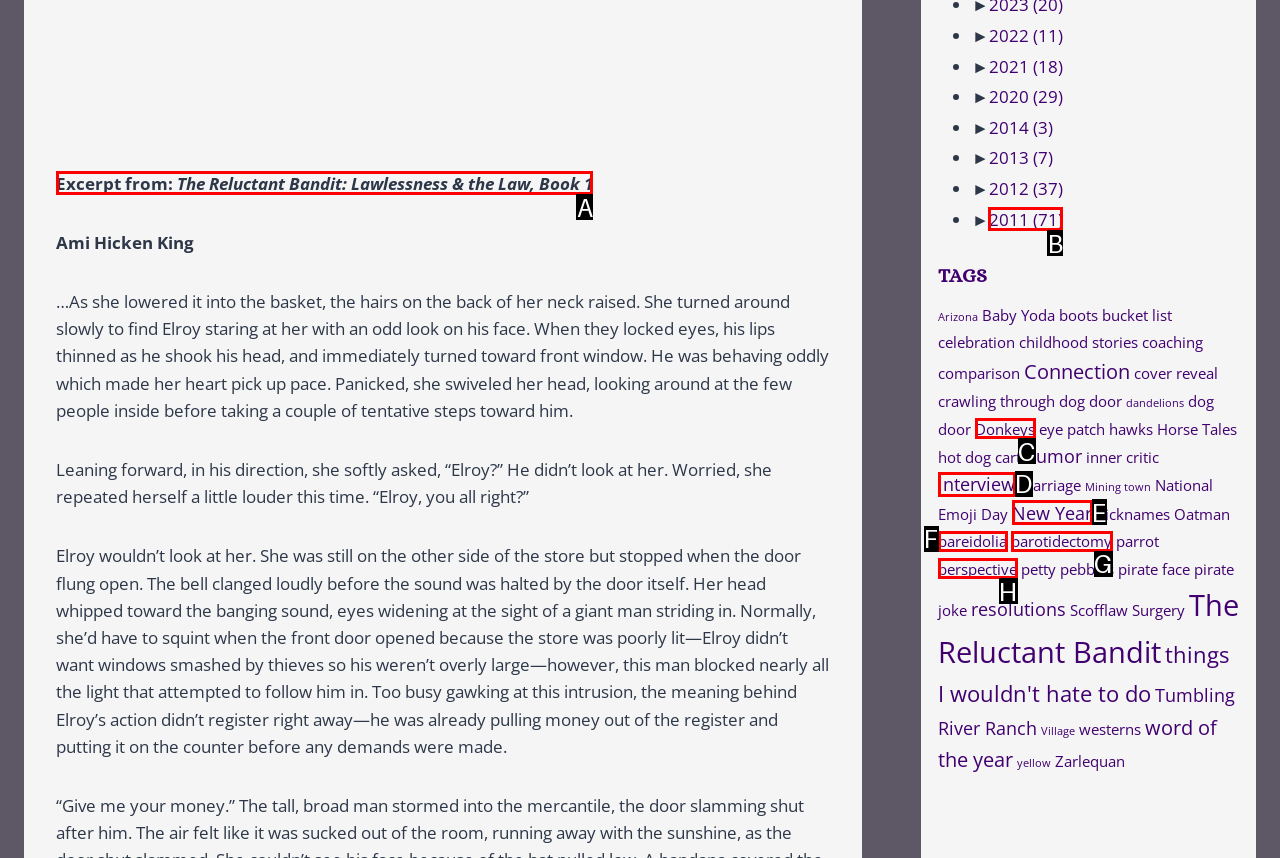For the task "Read excerpt from The Reluctant Bandit: Lawlessness & the Law, Book 1", which option's letter should you click? Answer with the letter only.

A